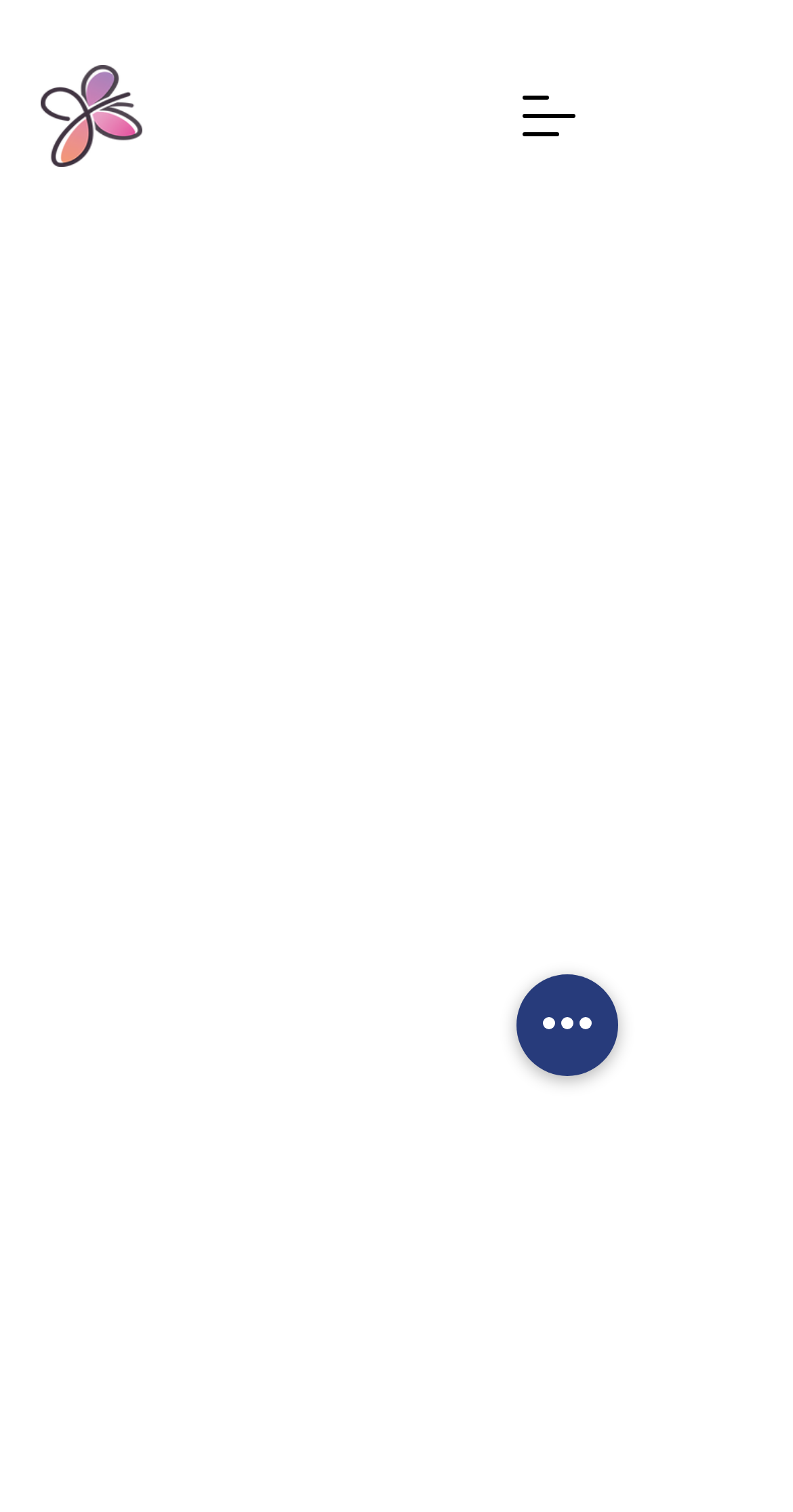What can you do to support Julia Hospice & Palliative Care?
Use the image to answer the question with a single word or phrase.

Donate